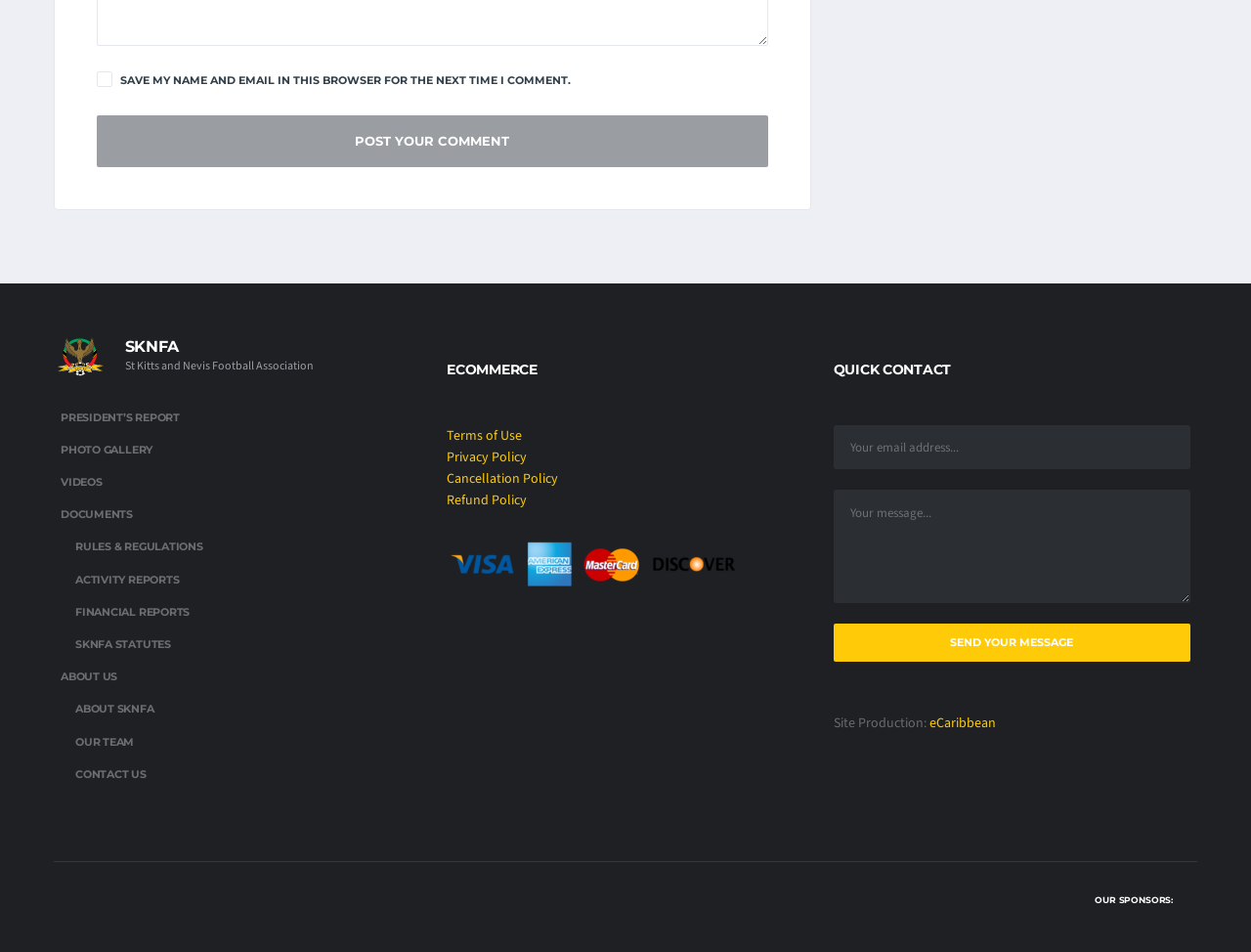Identify the bounding box coordinates for the element you need to click to achieve the following task: "Send a message". The coordinates must be four float values ranging from 0 to 1, formatted as [left, top, right, bottom].

[0.666, 0.655, 0.952, 0.695]